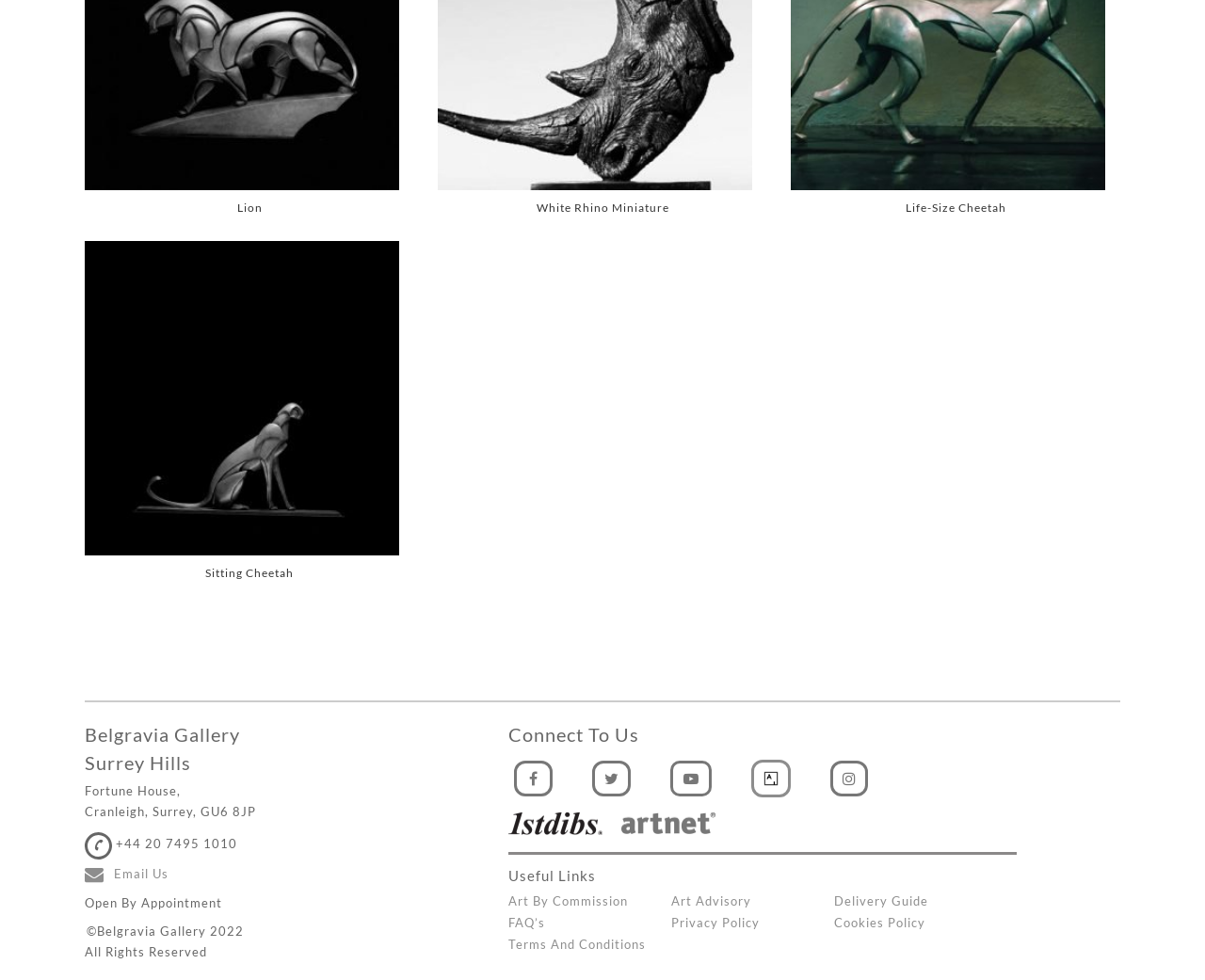Please identify the bounding box coordinates of the region to click in order to complete the given instruction: "View Sitting Cheetah.jpg". The coordinates should be four float numbers between 0 and 1, i.e., [left, top, right, bottom].

[0.07, 0.246, 0.331, 0.567]